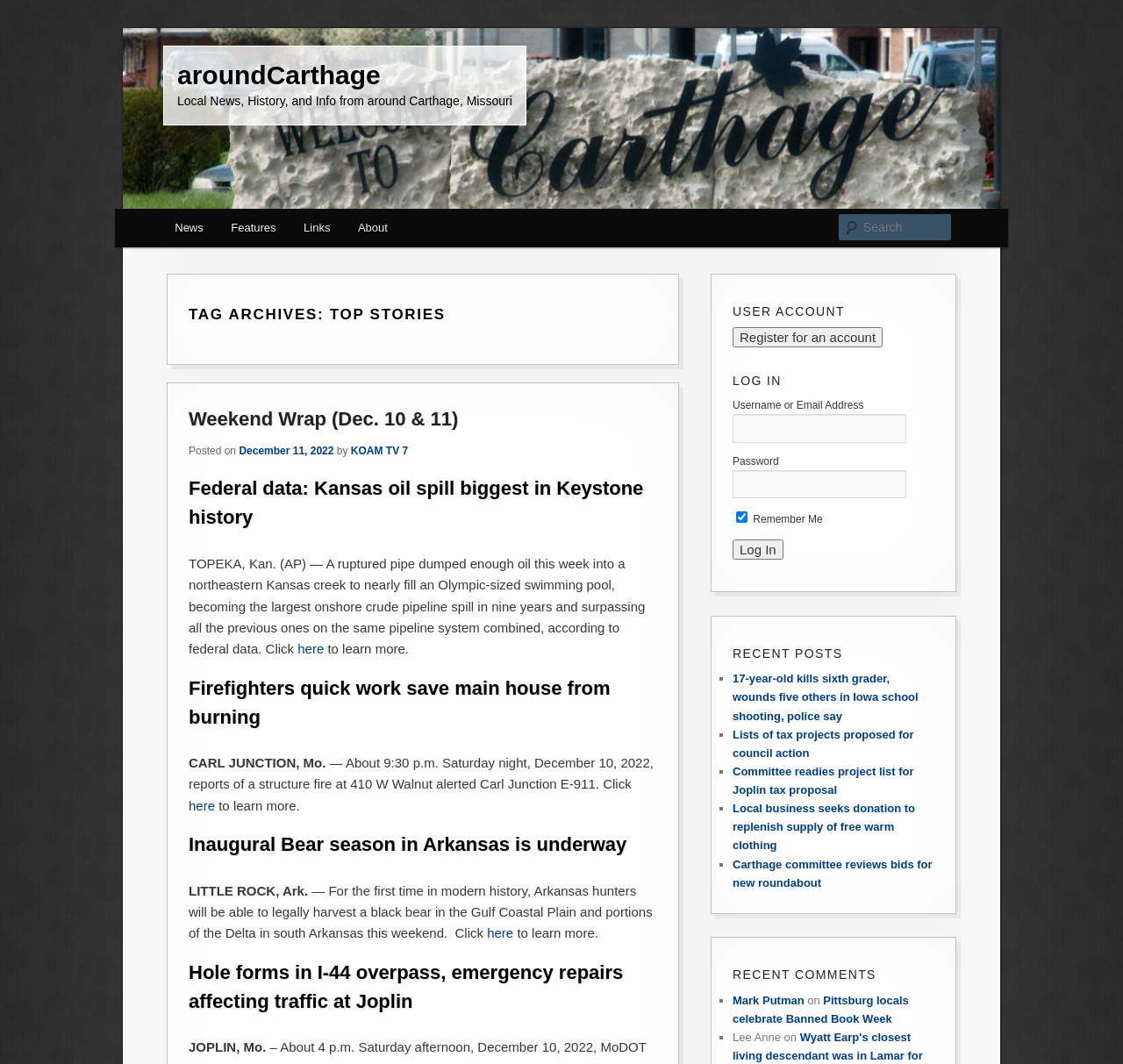Locate the bounding box coordinates of the clickable area needed to fulfill the instruction: "Log in to the website".

[0.652, 0.507, 0.697, 0.526]